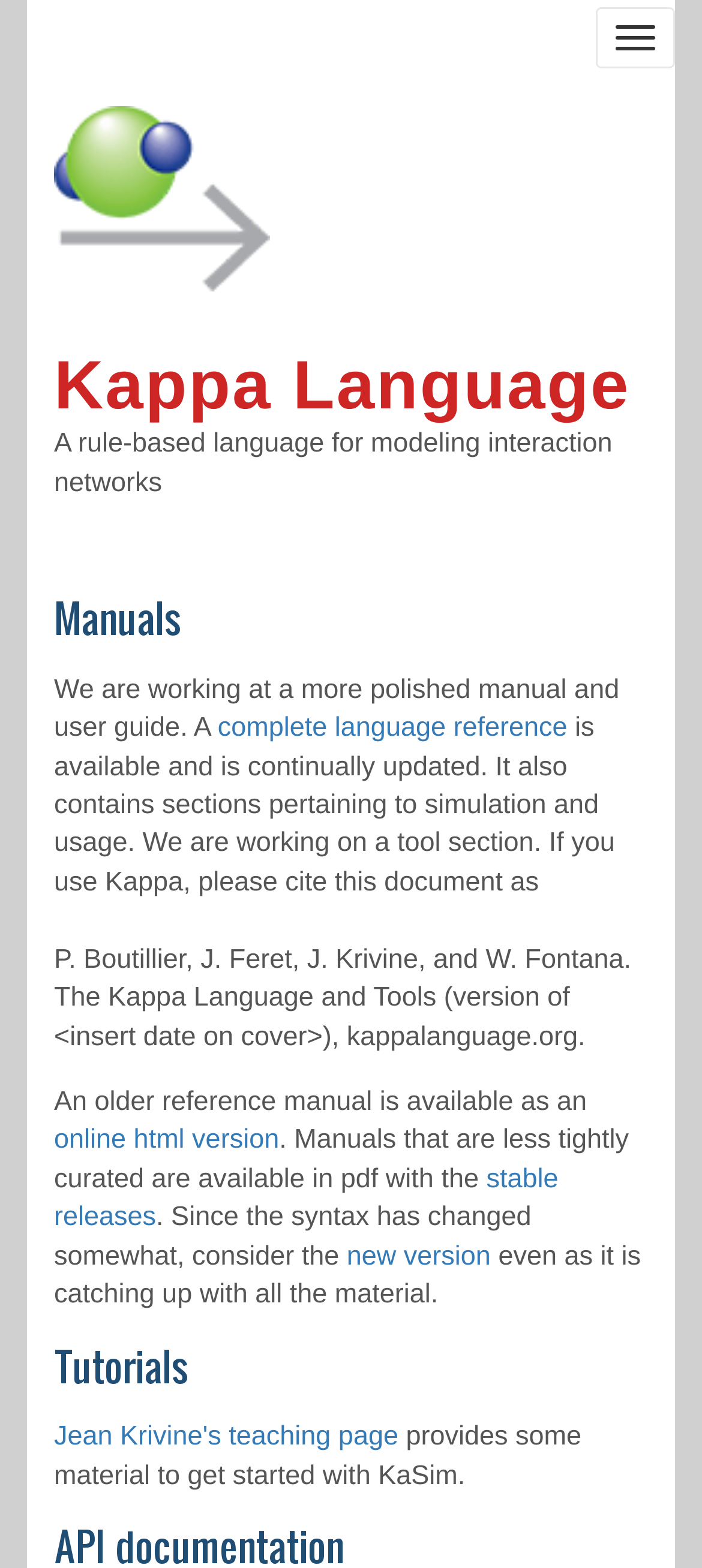Pinpoint the bounding box coordinates of the element to be clicked to execute the instruction: "Check the 'stable releases'".

[0.077, 0.742, 0.795, 0.786]